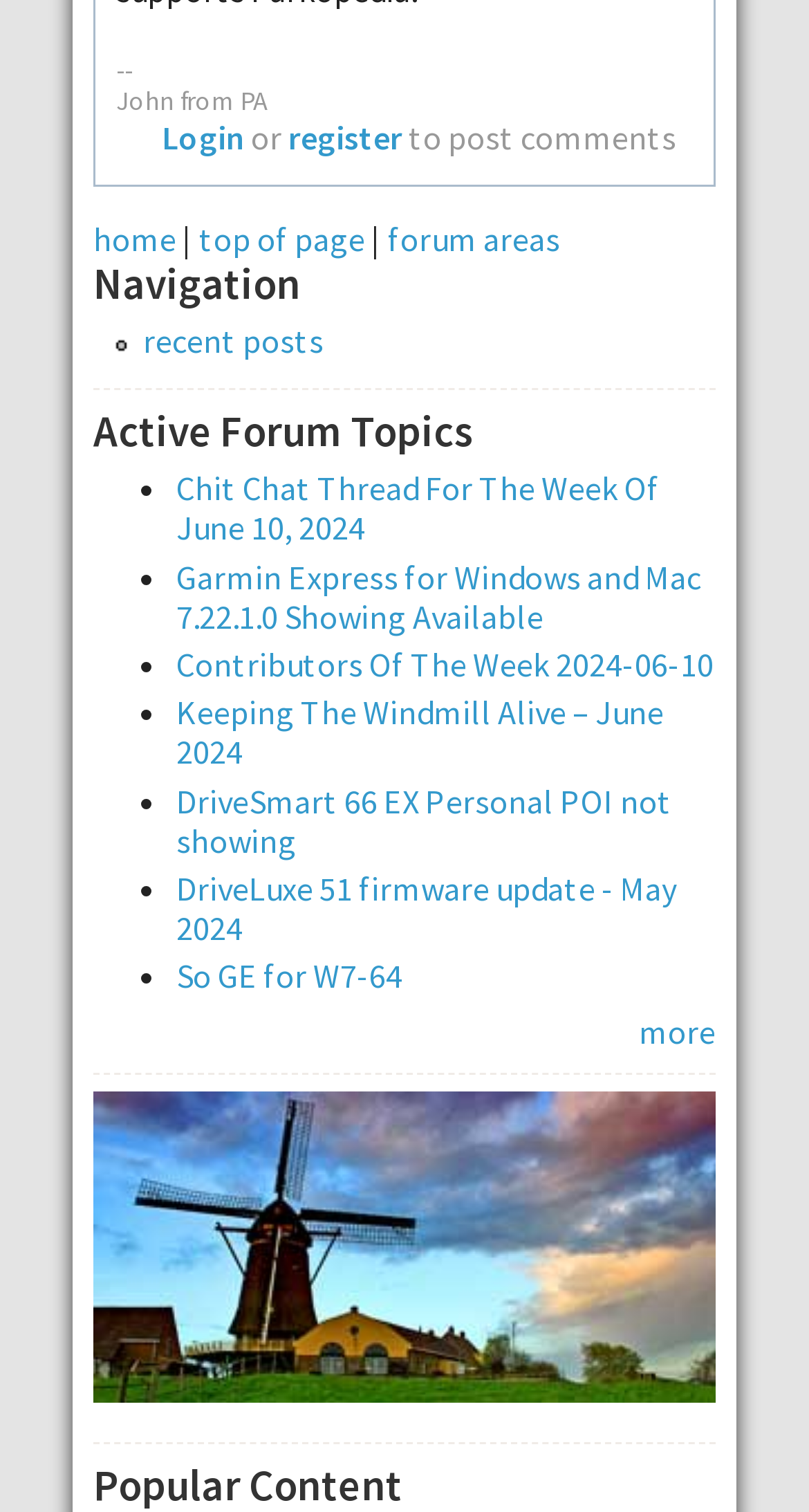Refer to the screenshot and give an in-depth answer to this question: How many forum topics are listed on the webpage?

There are 8 forum topics listed on the webpage, each represented by a link with a bullet point marker, and they are listed under the heading 'Active Forum Topics'.